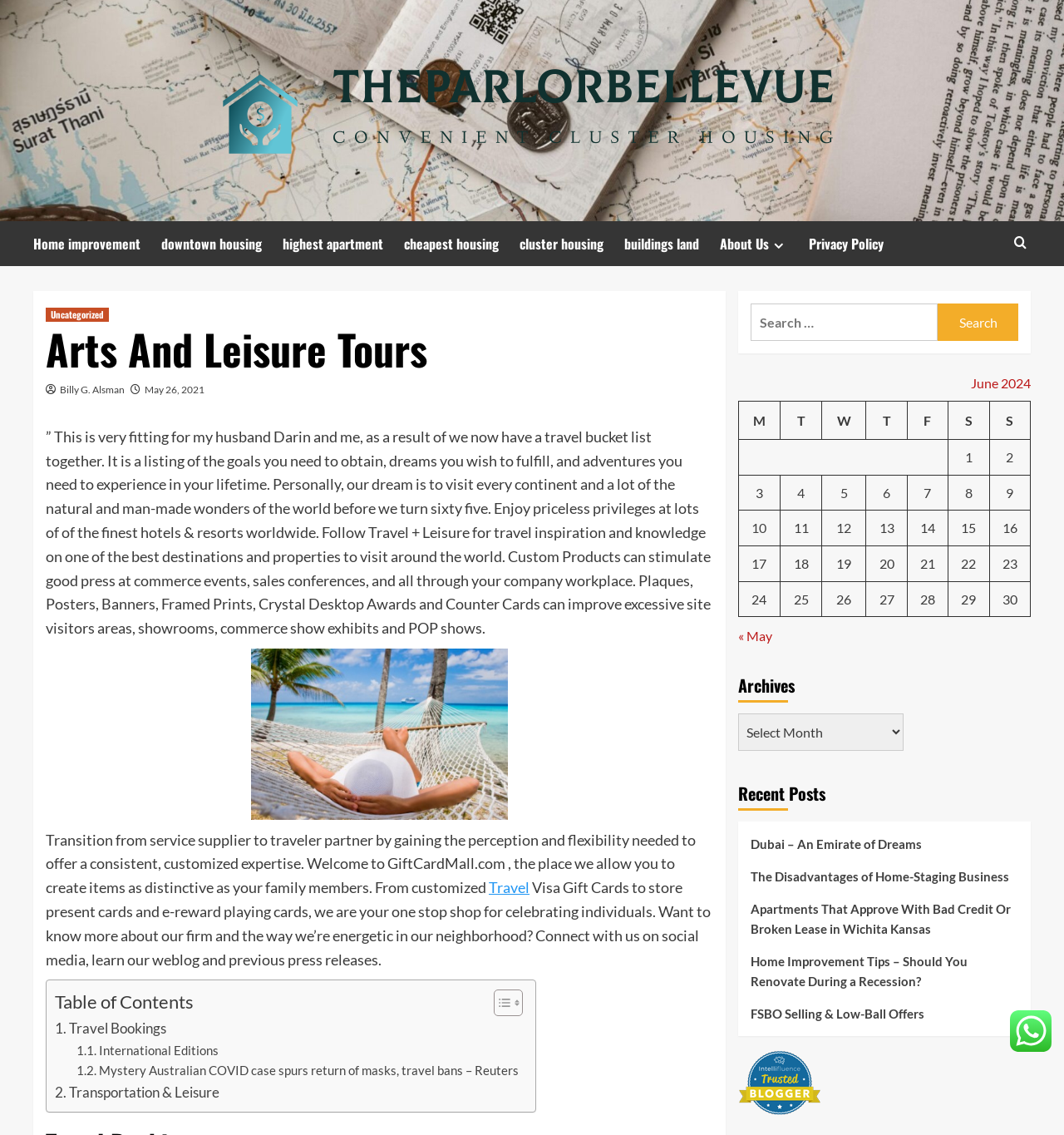Please respond to the question using a single word or phrase:
What is the purpose of the search box?

To search for travel-related content